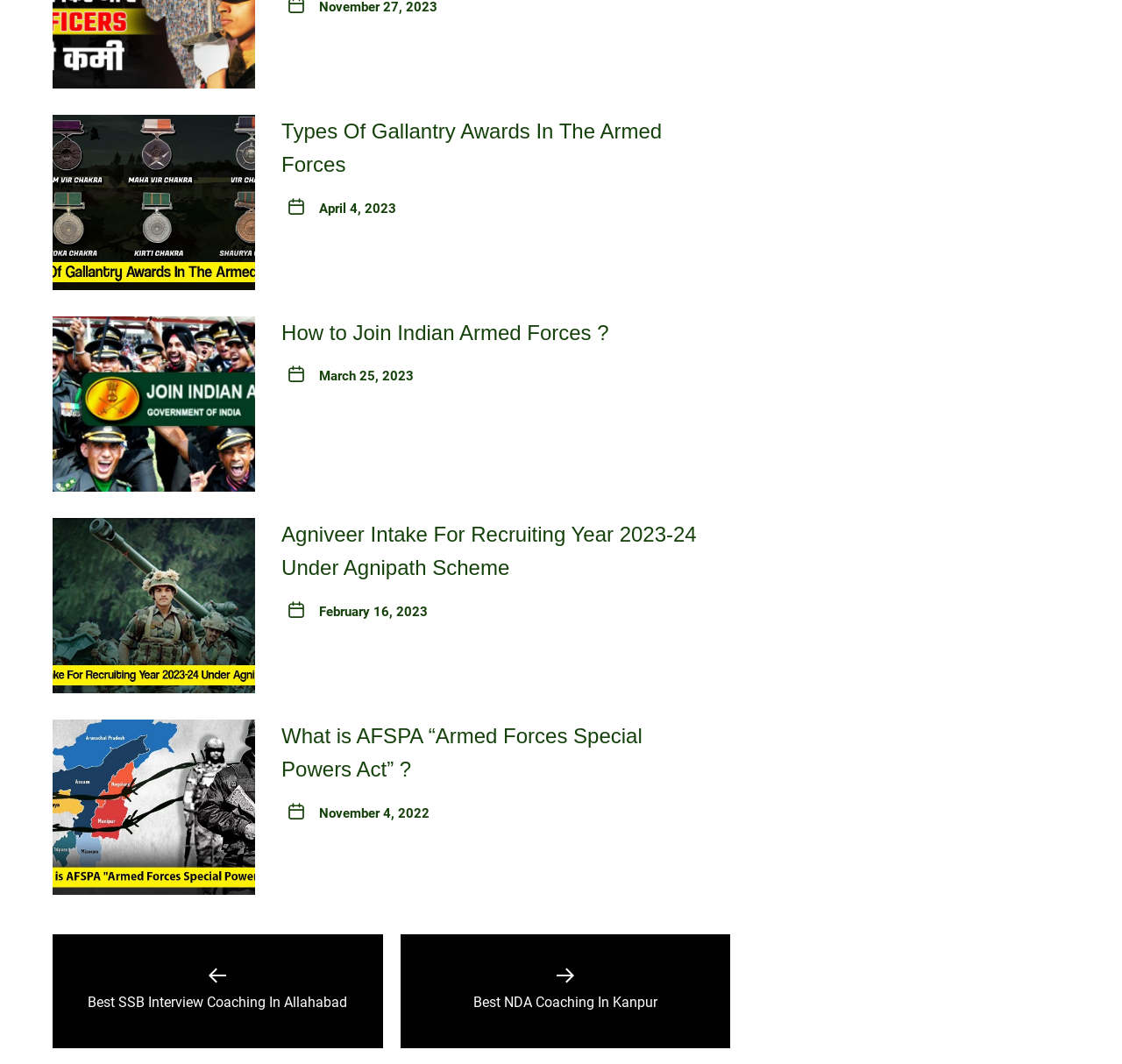Using the details from the image, please elaborate on the following question: What is the date of the second link?

The second link on the webpage has a corresponding time element with the text 'March 25, 2023', which indicates the date of the second link.